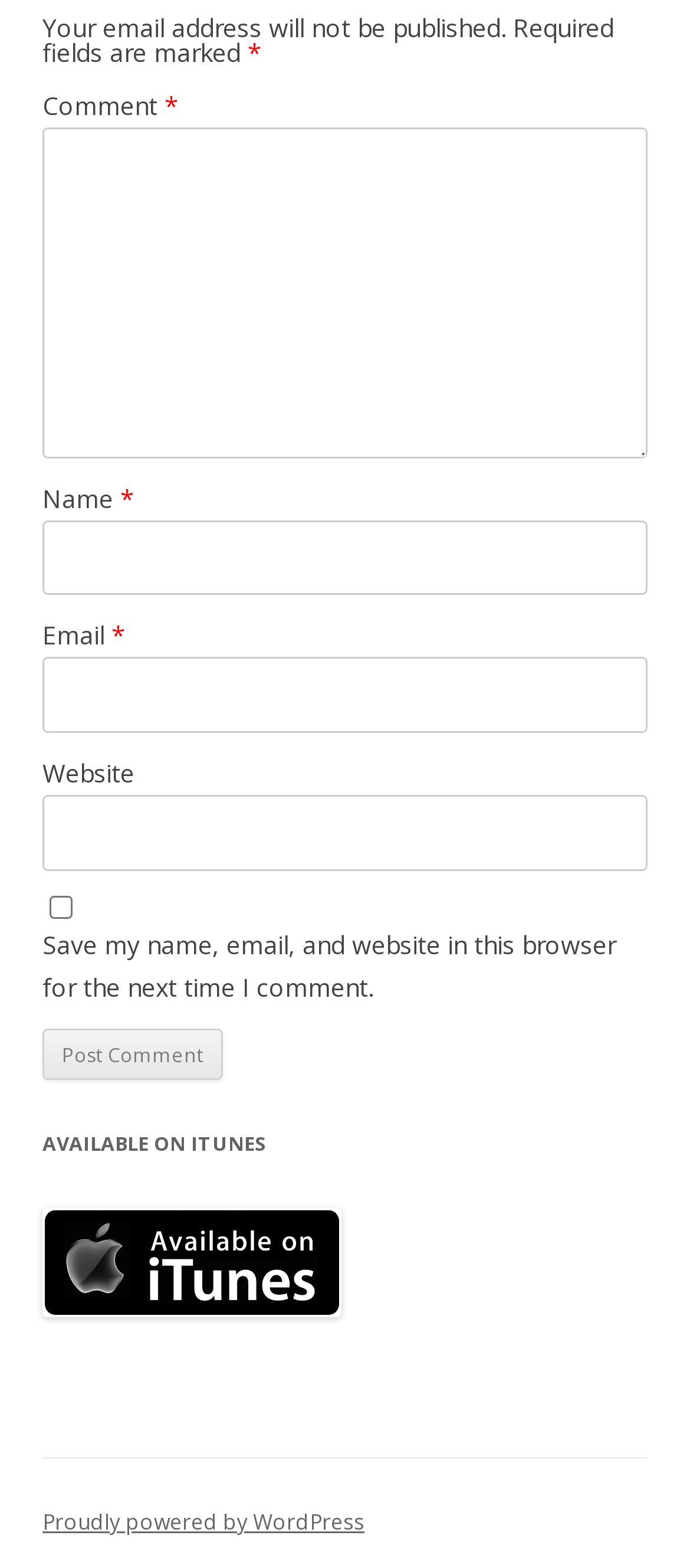How many links are there?
Based on the image, respond with a single word or phrase.

3